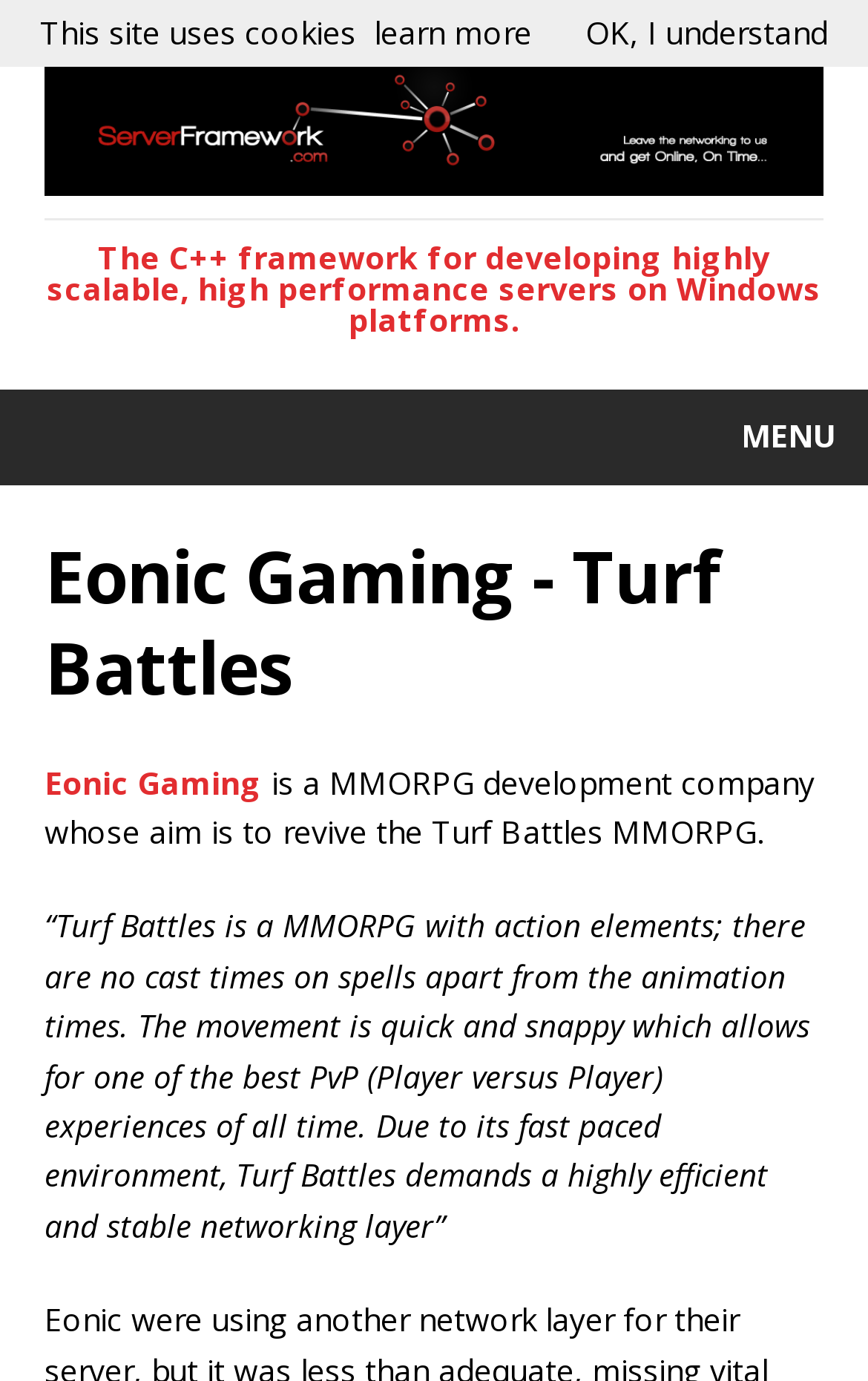Identify the bounding box for the UI element specified in this description: "learn more". The coordinates must be four float numbers between 0 and 1, formatted as [left, top, right, bottom].

[0.431, 0.008, 0.613, 0.039]